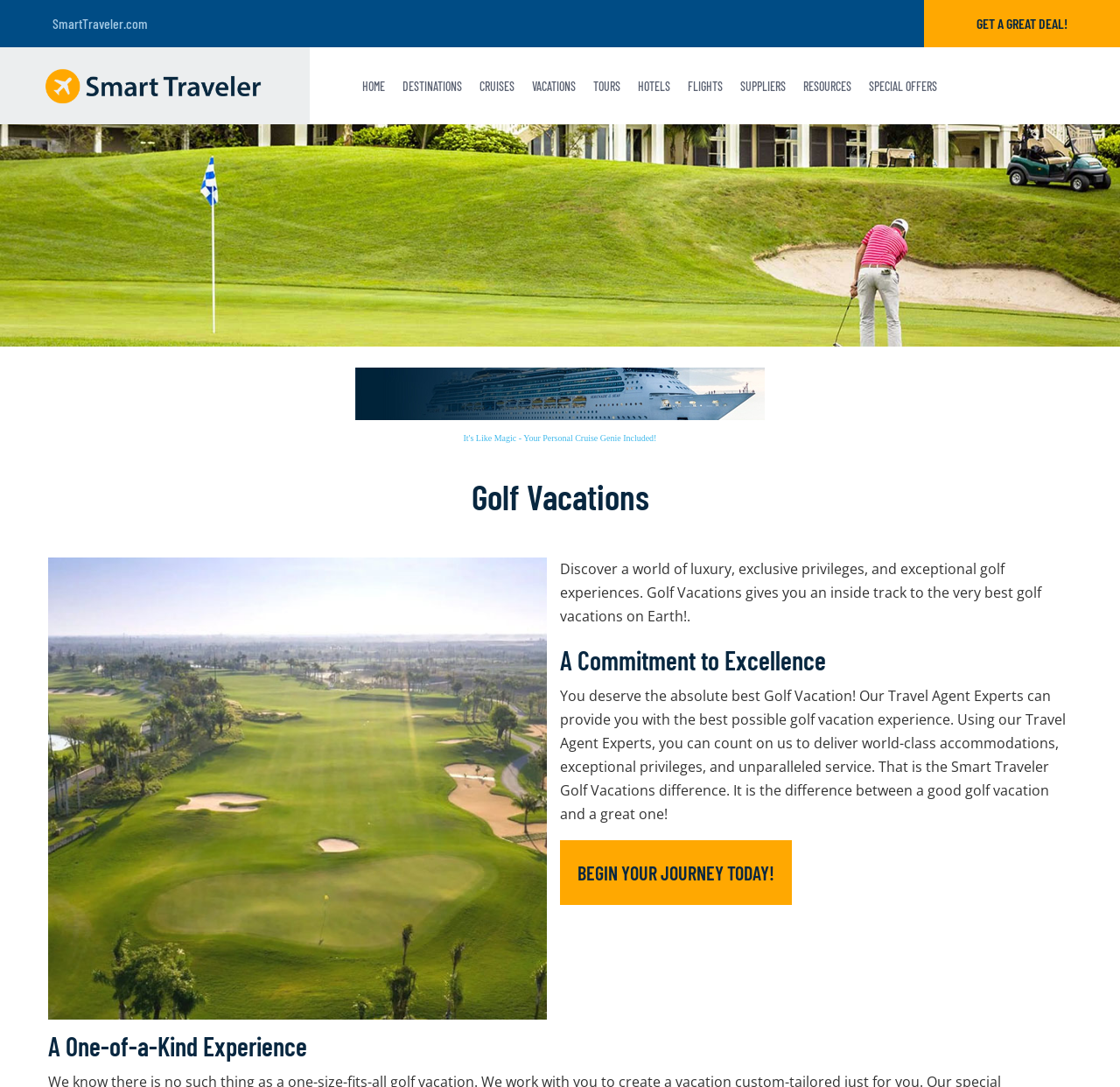Given the element description, predict the bounding box coordinates in the format (top-left x, top-left y, bottom-right x, bottom-right y). Make sure all values are between 0 and 1. Here is the element description: Special Offers

[0.776, 0.073, 0.837, 0.086]